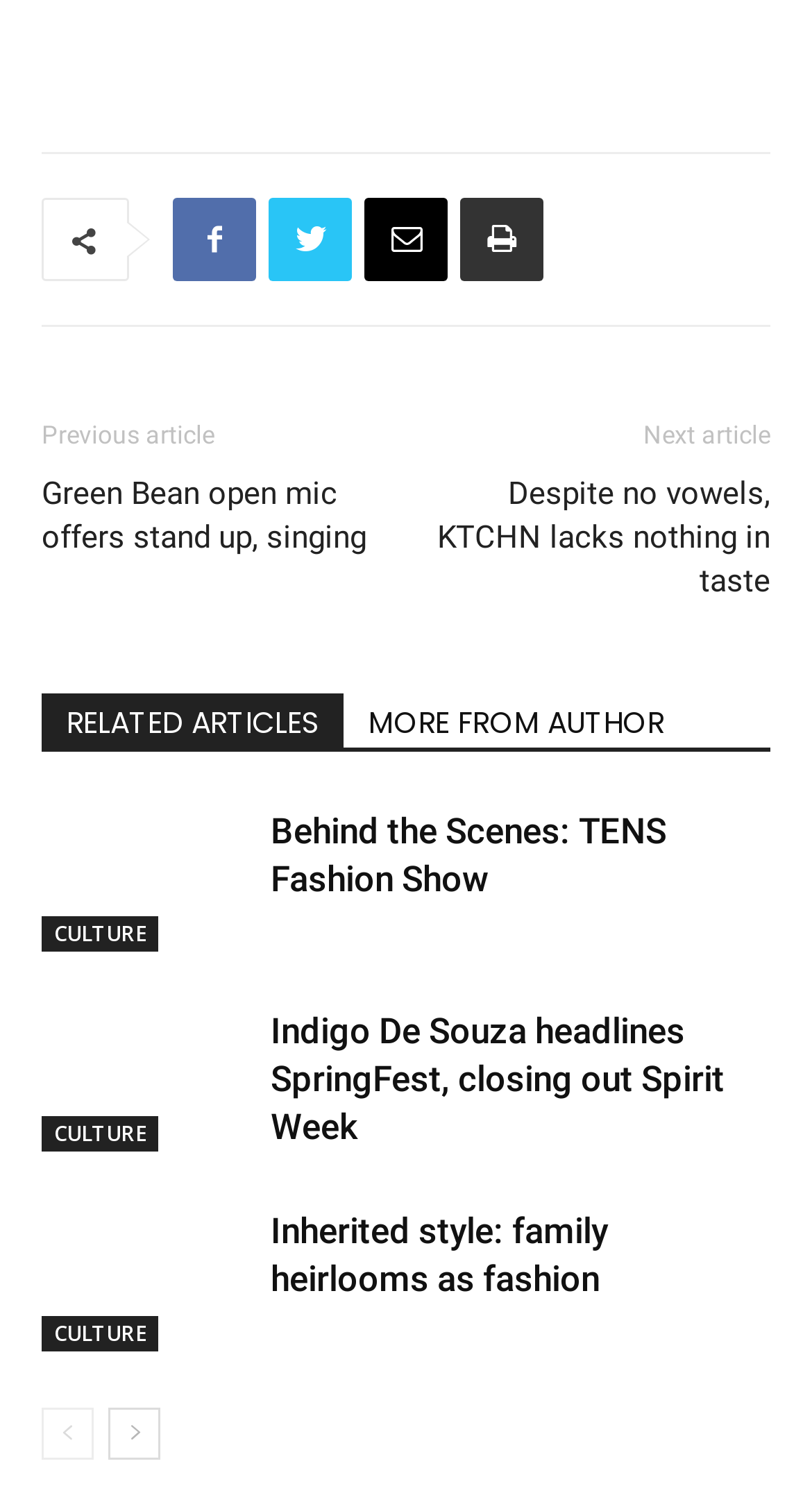Could you locate the bounding box coordinates for the section that should be clicked to accomplish this task: "Read more from the author".

[0.423, 0.46, 0.849, 0.495]